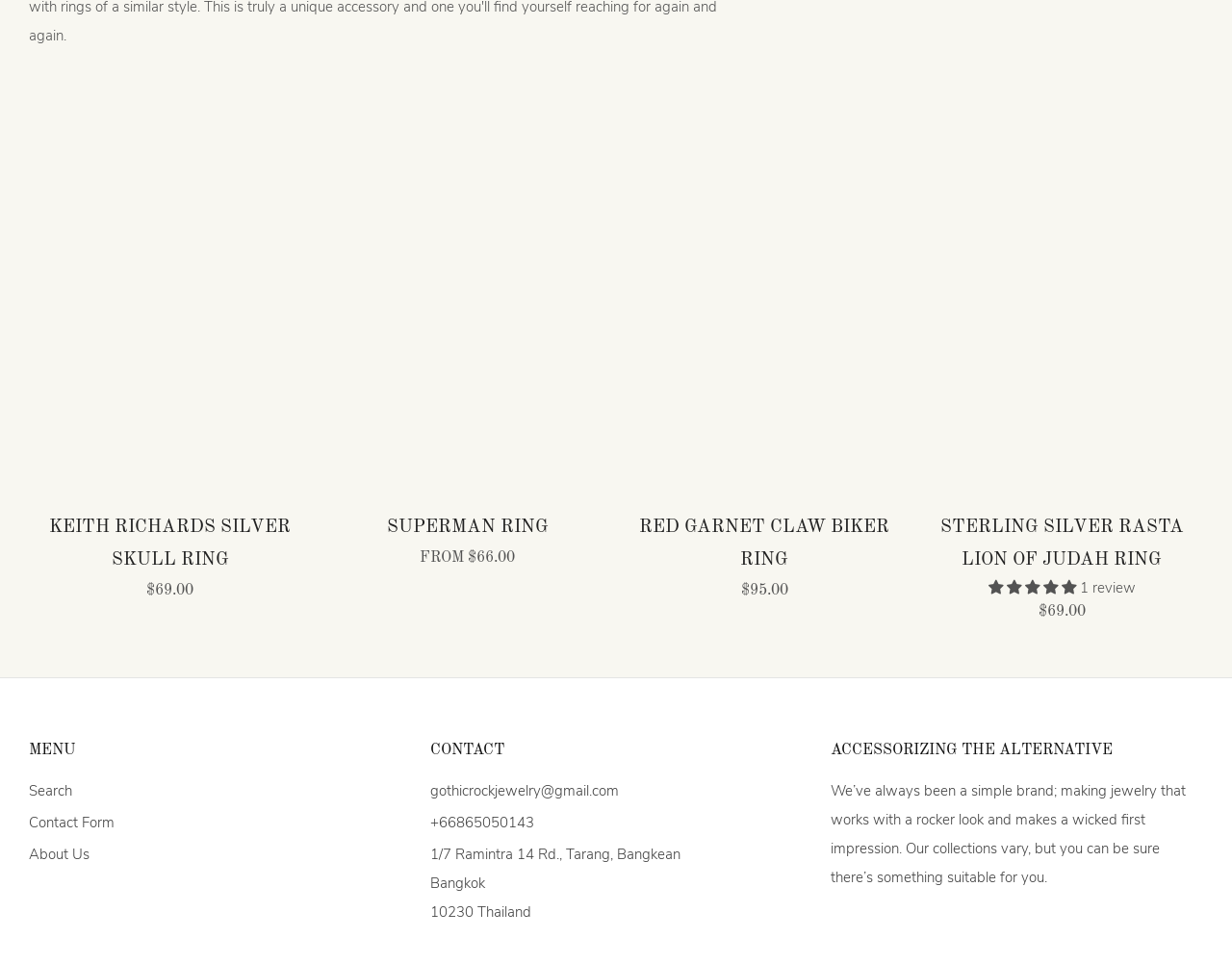Could you indicate the bounding box coordinates of the region to click in order to complete this instruction: "Search for something".

[0.023, 0.811, 0.059, 0.831]